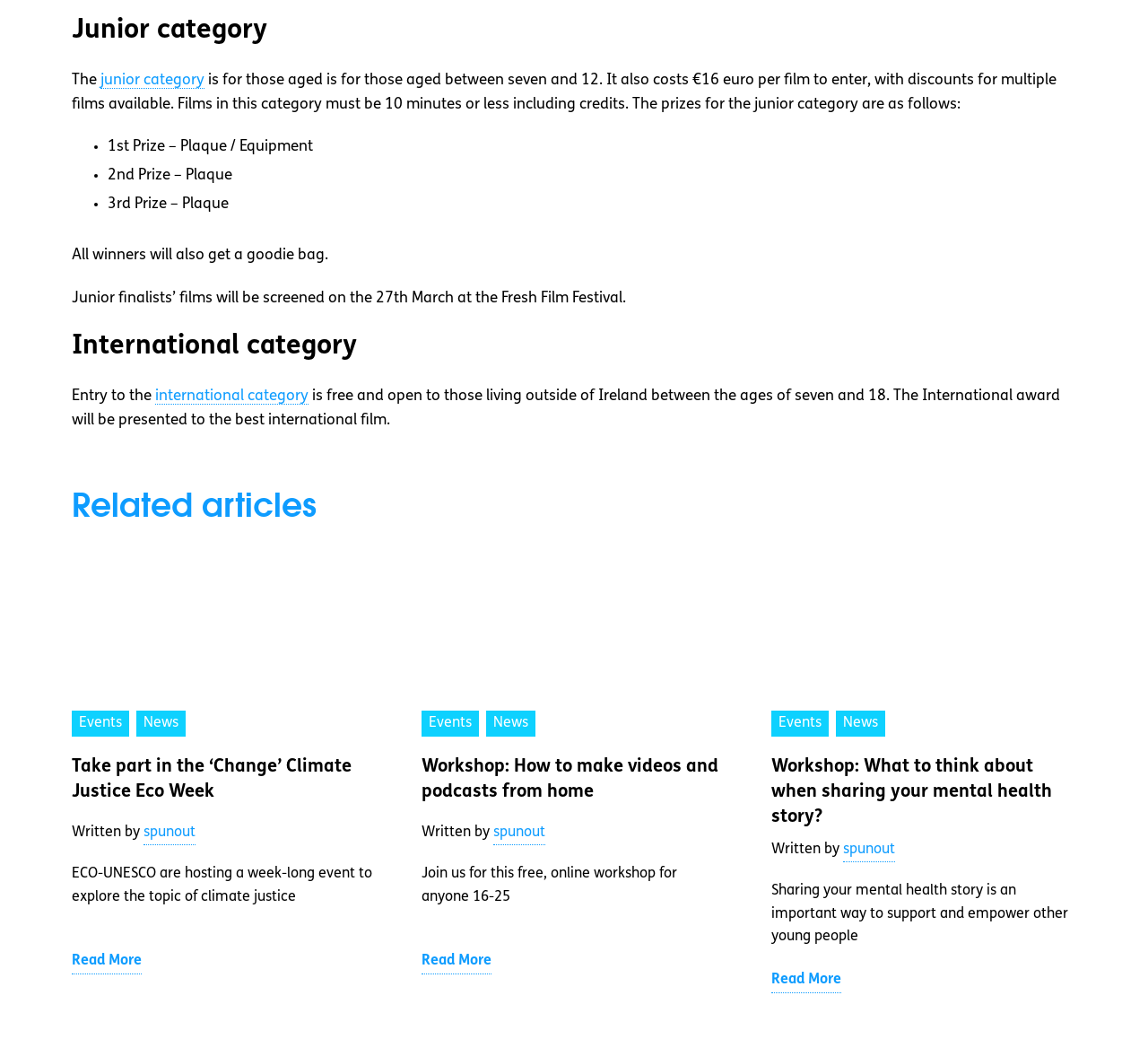Please mark the bounding box coordinates of the area that should be clicked to carry out the instruction: "Learn more about the 'Workshop: What to think about when sharing your mental health story?'".

[0.672, 0.933, 0.733, 0.956]